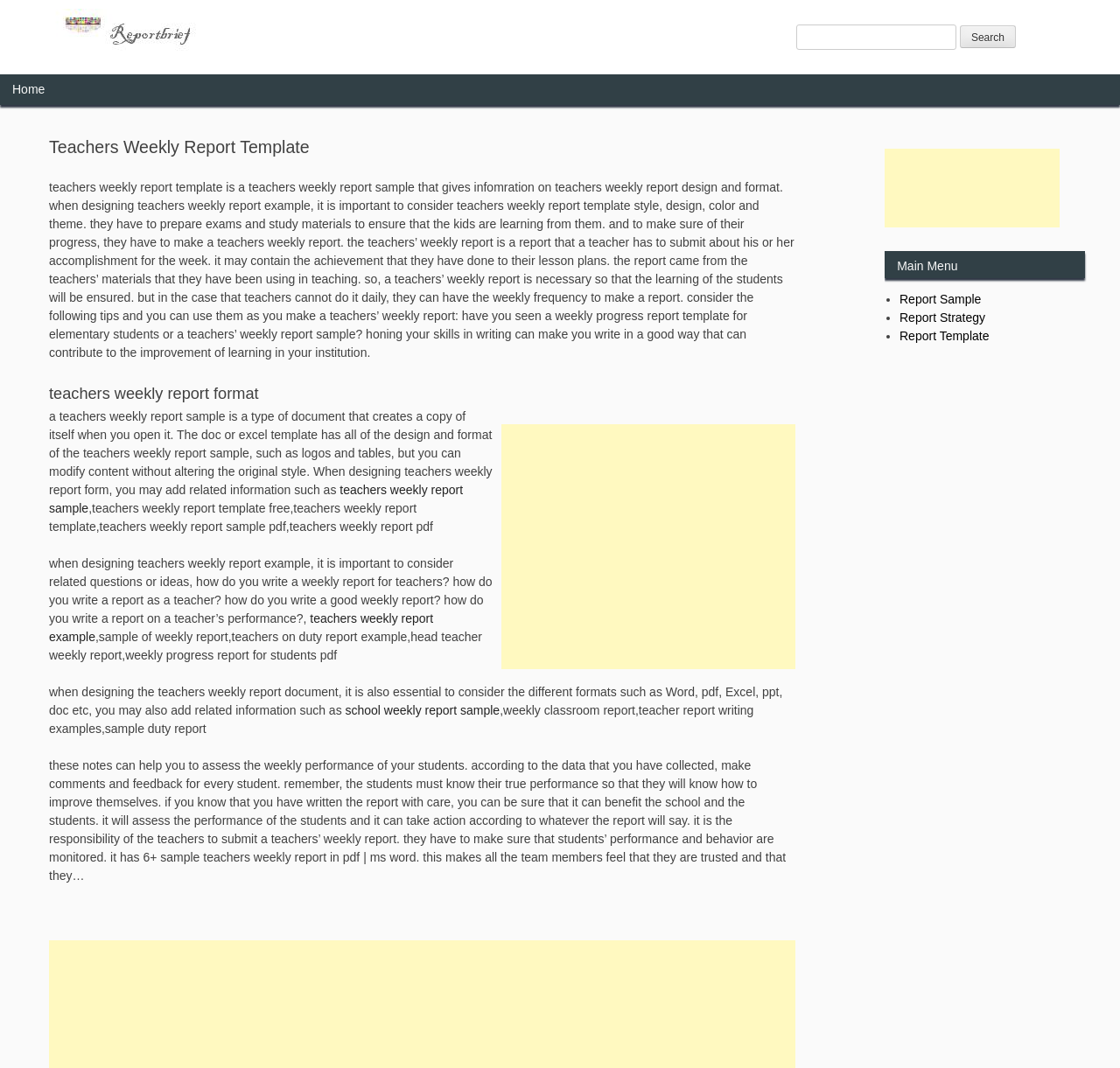Why is it important for teachers to submit a weekly report?
Using the information from the image, answer the question thoroughly.

The webpage states that it is the responsibility of the teachers to submit a teacher's weekly report. They have to make sure that students' performance and behavior are monitored. This is to assess the performance of the students and take action according to whatever the report will say.